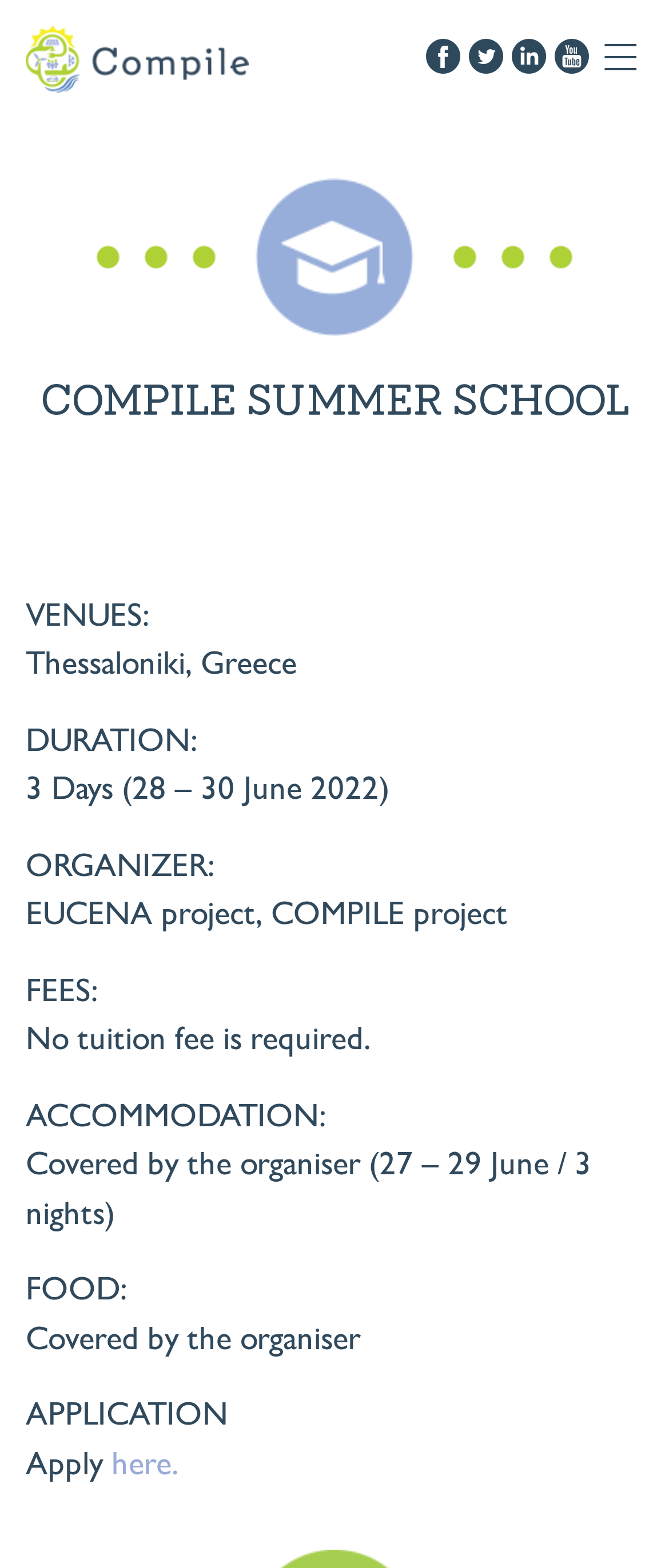Give the bounding box coordinates for this UI element: "alt="Compile project"". The coordinates should be four float numbers between 0 and 1, arranged as [left, top, right, bottom].

[0.038, 0.027, 0.372, 0.048]